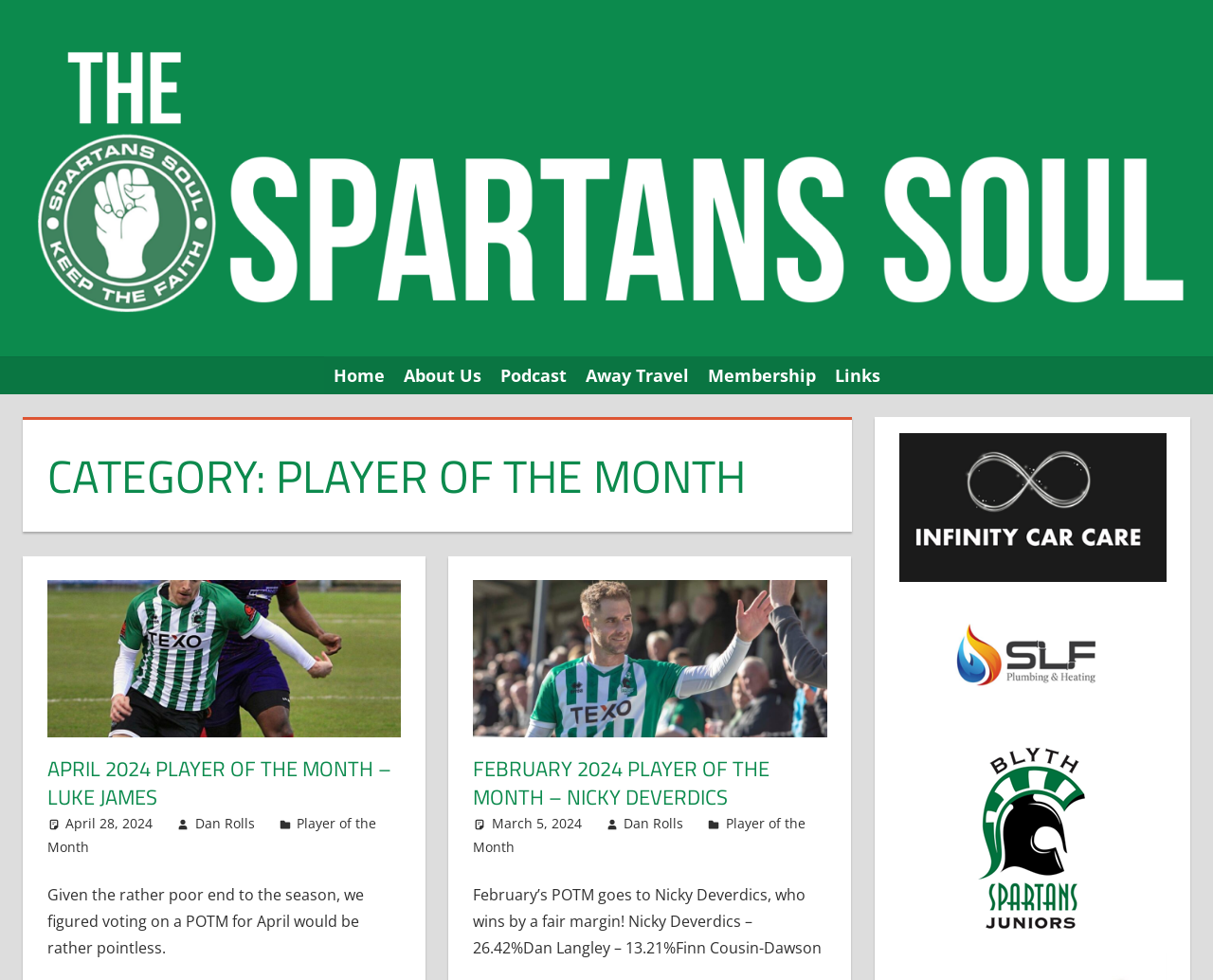How many links are there in the main navigation menu?
Answer briefly with a single word or phrase based on the image.

6